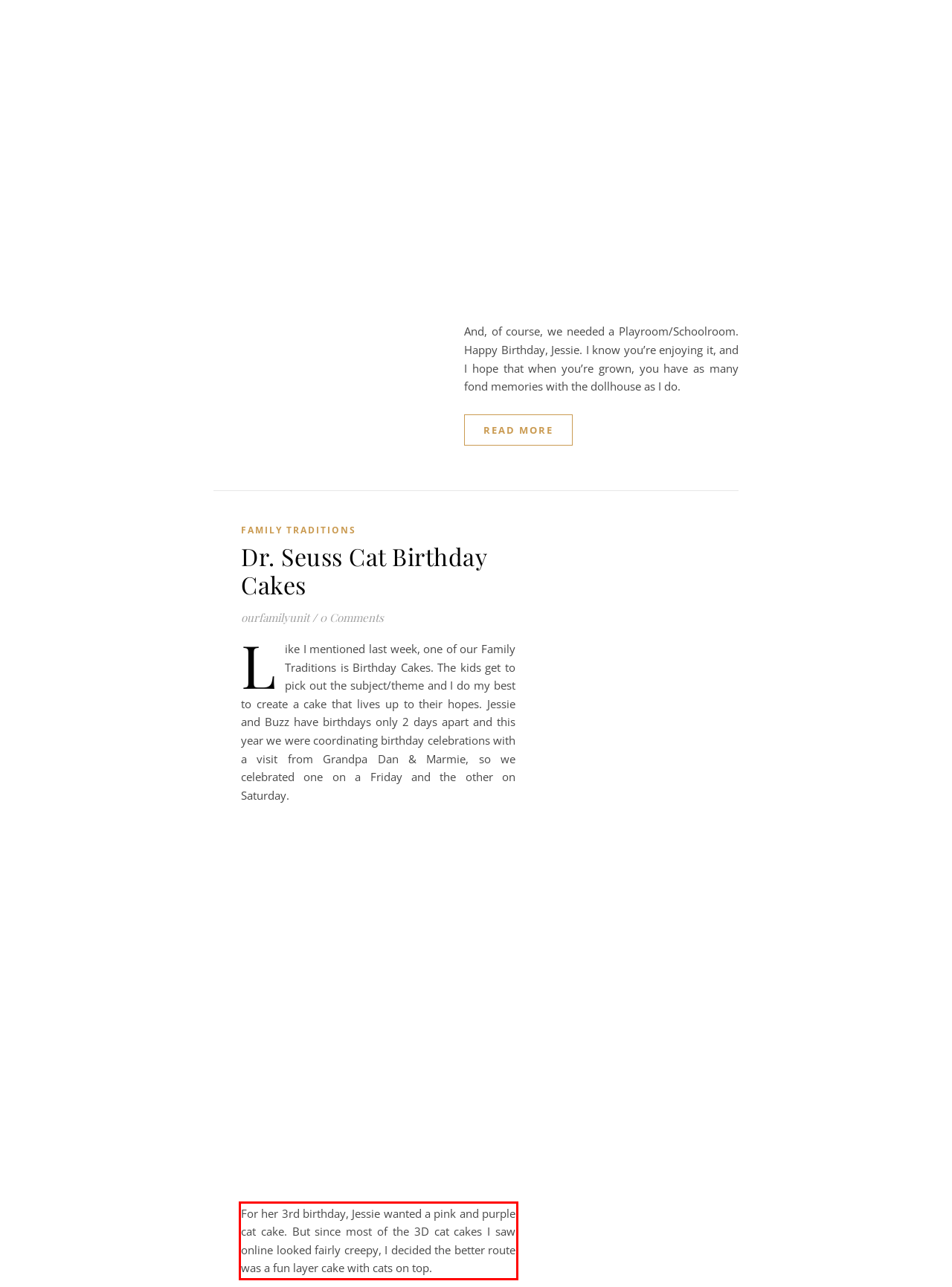Look at the screenshot of the webpage, locate the red rectangle bounding box, and generate the text content that it contains.

For her 3rd birthday, Jessie wanted a pink and purple cat cake. But since most of the 3D cat cakes I saw online looked fairly creepy, I decided the better route was a fun layer cake with cats on top.